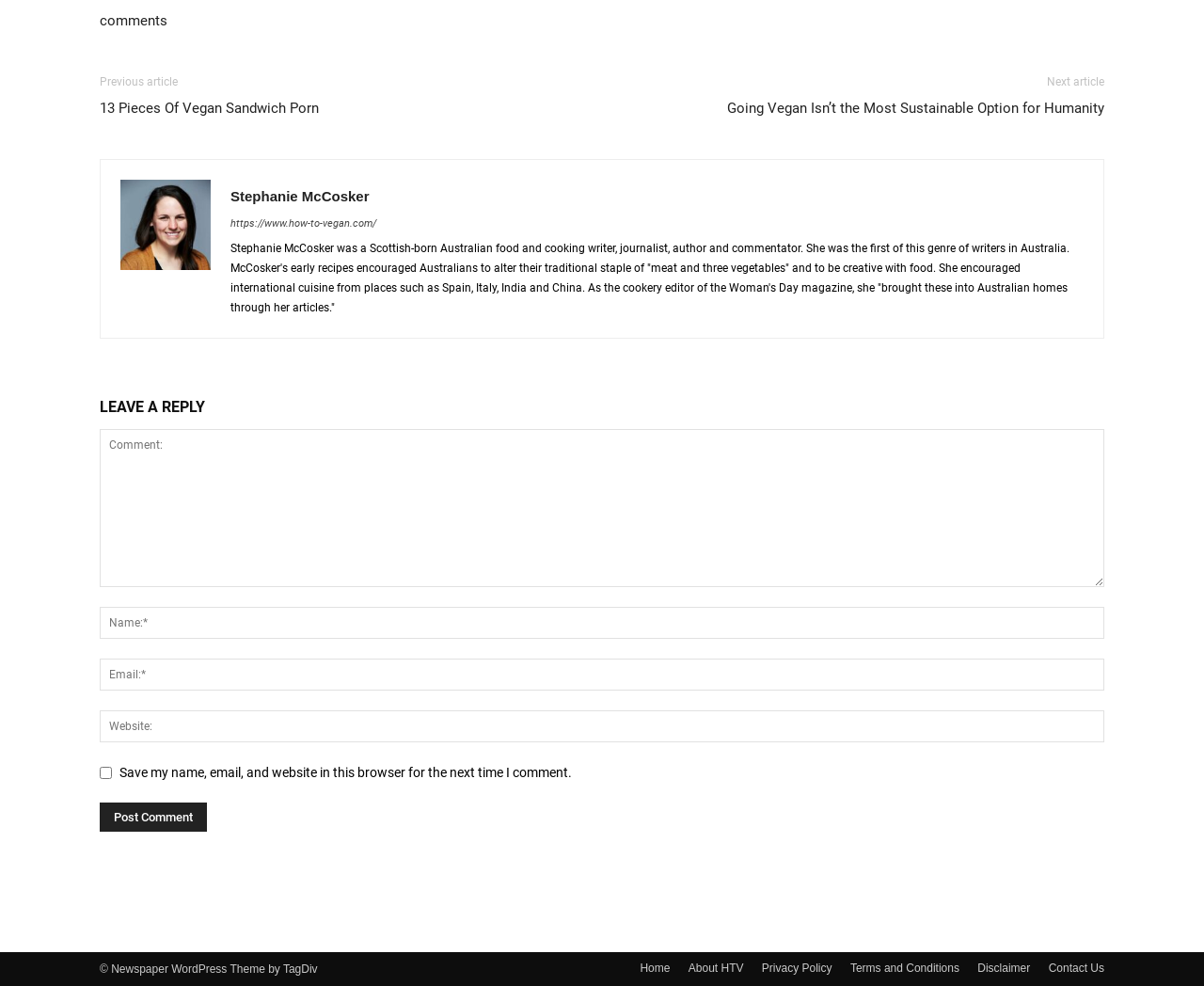What is the purpose of the 'Post Comment' button?
With the help of the image, please provide a detailed response to the question.

The 'Post Comment' button is used to submit the user's comment after filling out the required textboxes. It allows the user to post their comment on the webpage.